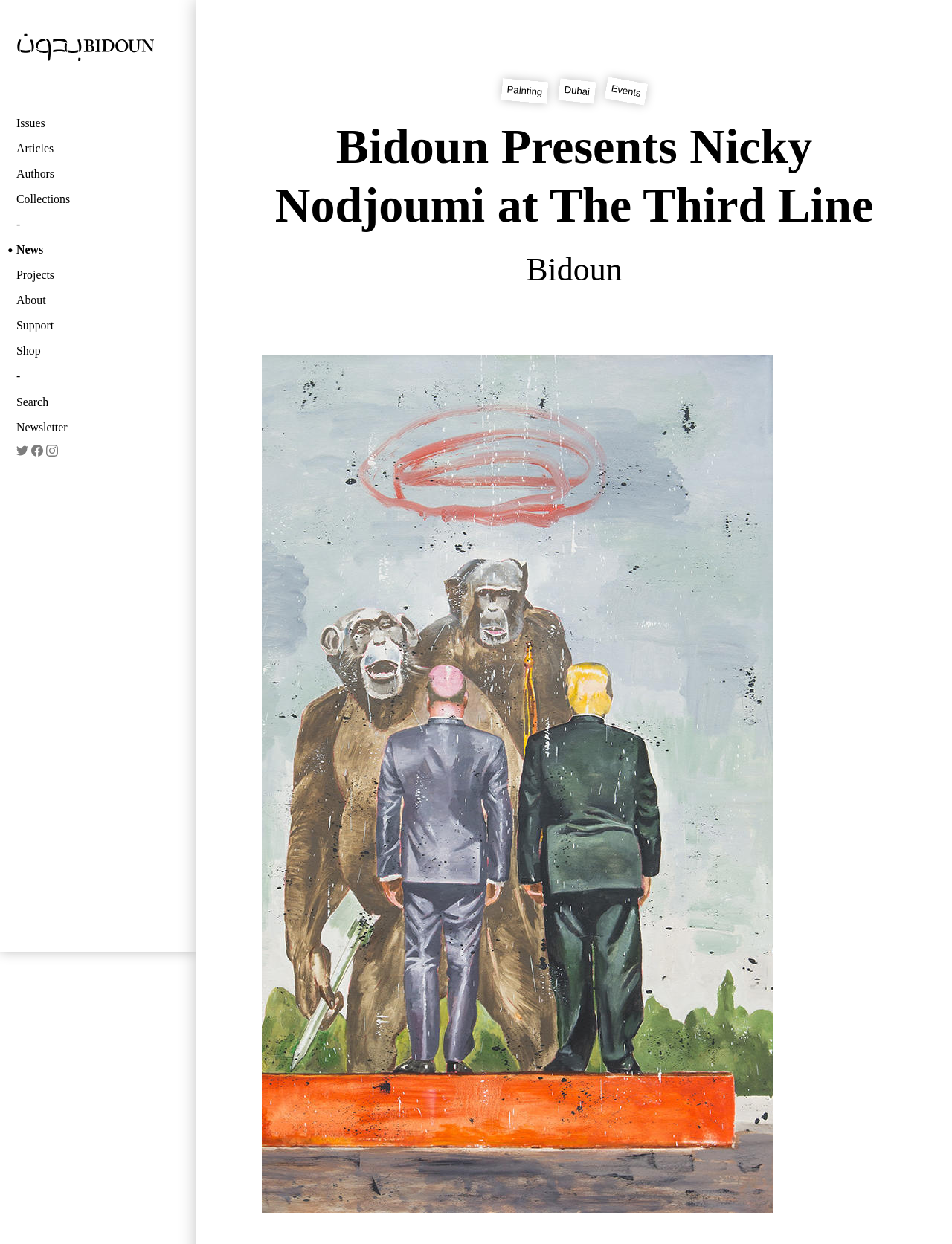Show me the bounding box coordinates of the clickable region to achieve the task as per the instruction: "Click on the 'Issues' link".

[0.017, 0.092, 0.138, 0.107]